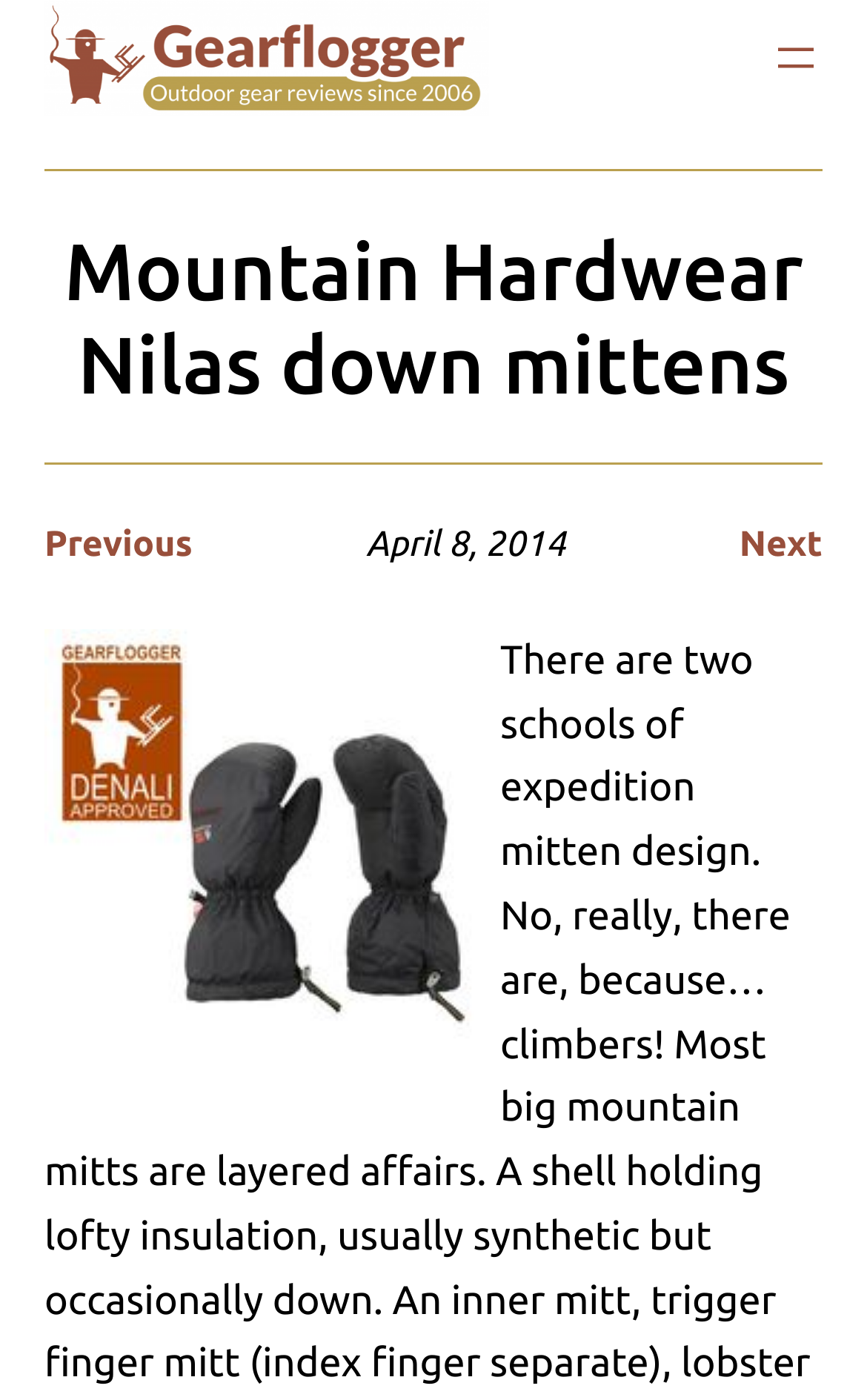Analyze the image and answer the question with as much detail as possible: 
What is the name of the website?

I found the name of the website by looking at the top-left corner of the webpage, where the logo and the link 'Gearflogger' are located.